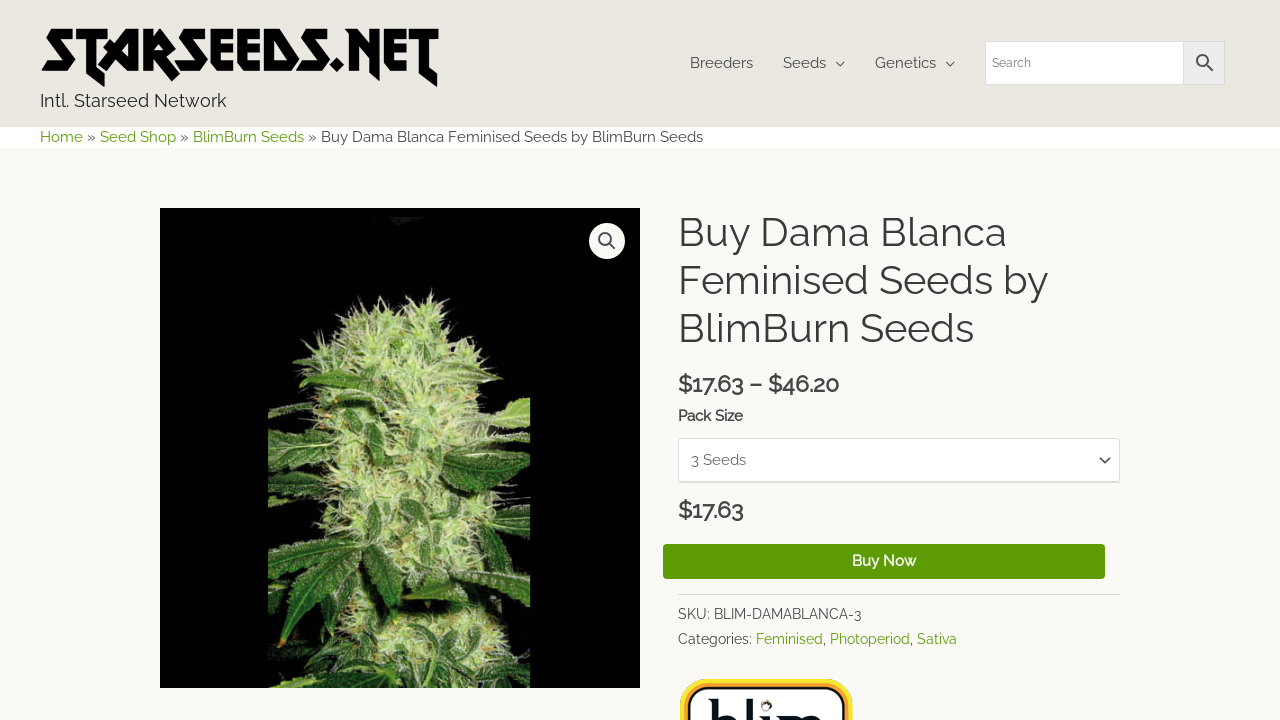Identify the coordinates of the bounding box for the element that must be clicked to accomplish the instruction: "Go to Breeders page".

[0.527, 0.046, 0.6, 0.13]